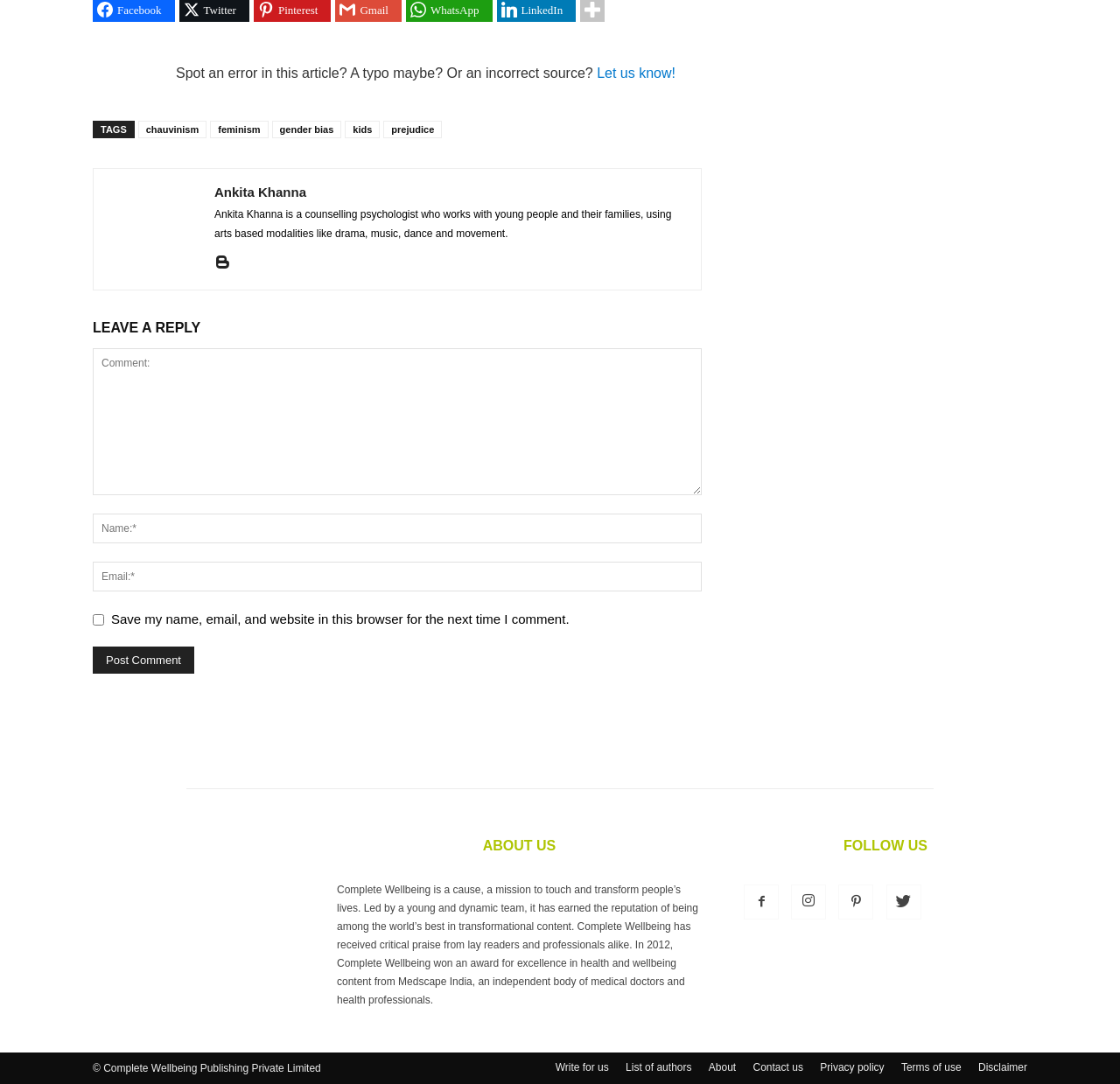Could you provide the bounding box coordinates for the portion of the screen to click to complete this instruction: "Click on Join us"?

None